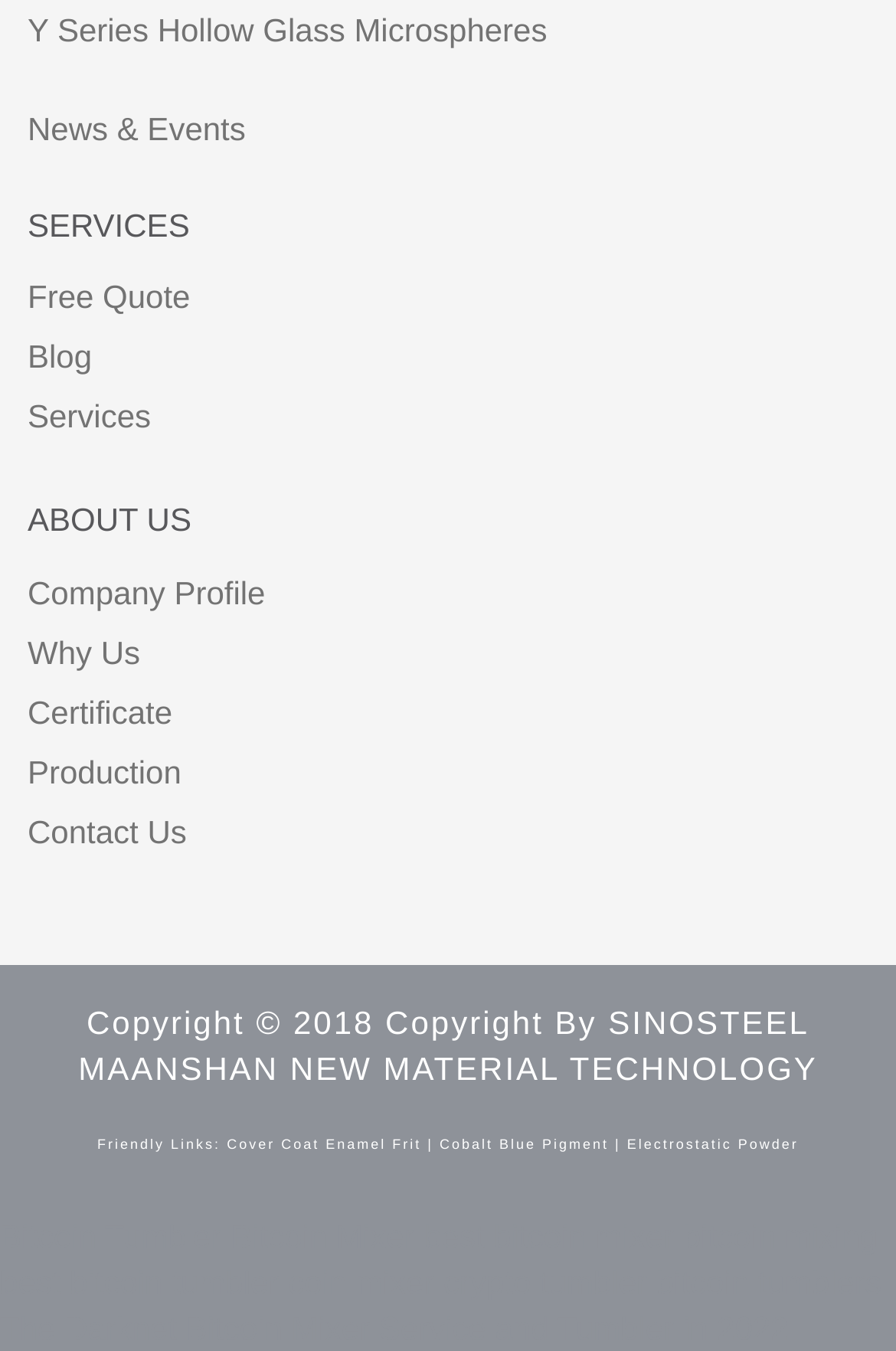Please provide the bounding box coordinates for the element that needs to be clicked to perform the following instruction: "Contact Us". The coordinates should be given as four float numbers between 0 and 1, i.e., [left, top, right, bottom].

[0.031, 0.601, 0.208, 0.628]